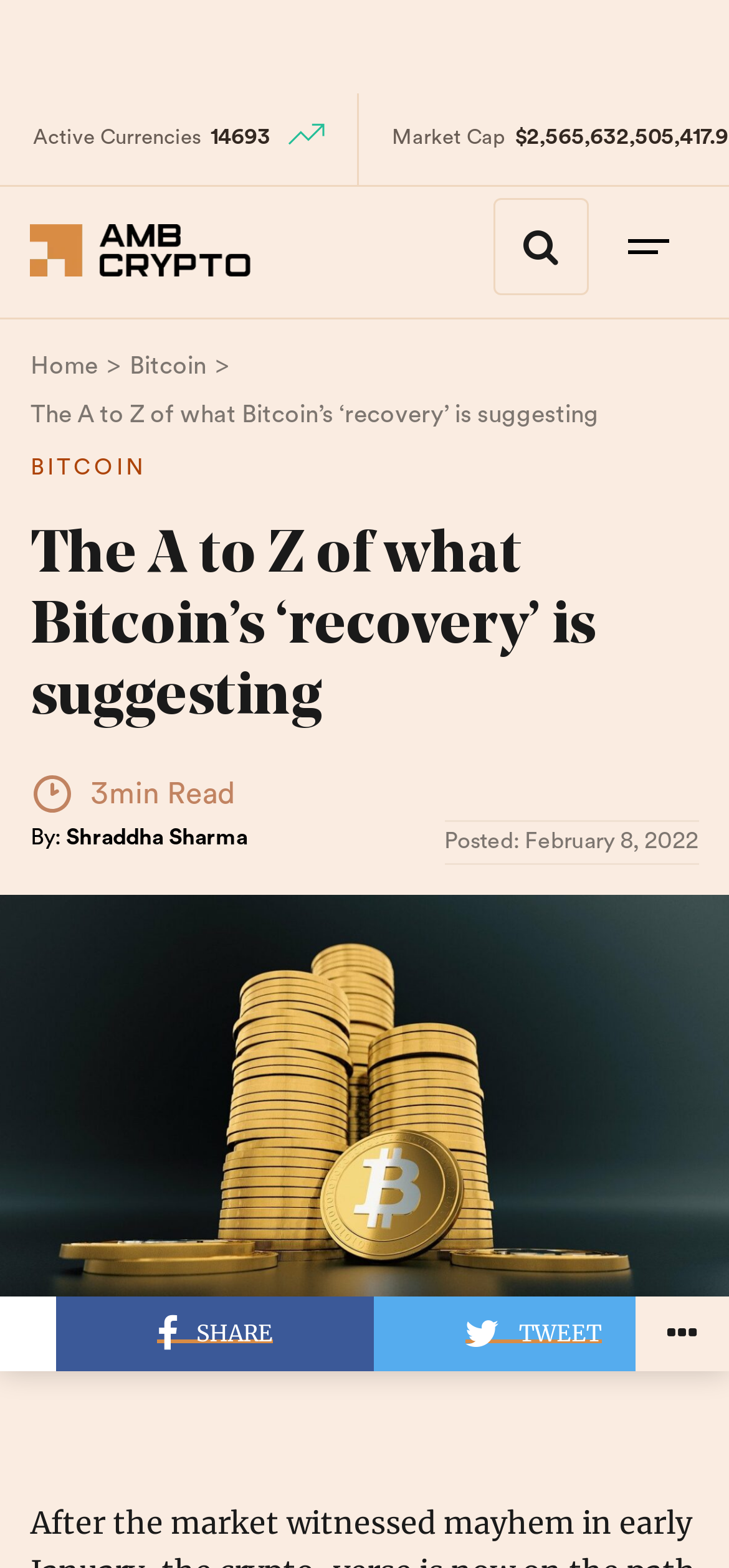Bounding box coordinates are given in the format (top-left x, top-left y, bottom-right x, bottom-right y). All values should be floating point numbers between 0 and 1. Provide the bounding box coordinate for the UI element described as: Shraddha Sharma

[0.09, 0.528, 0.339, 0.542]